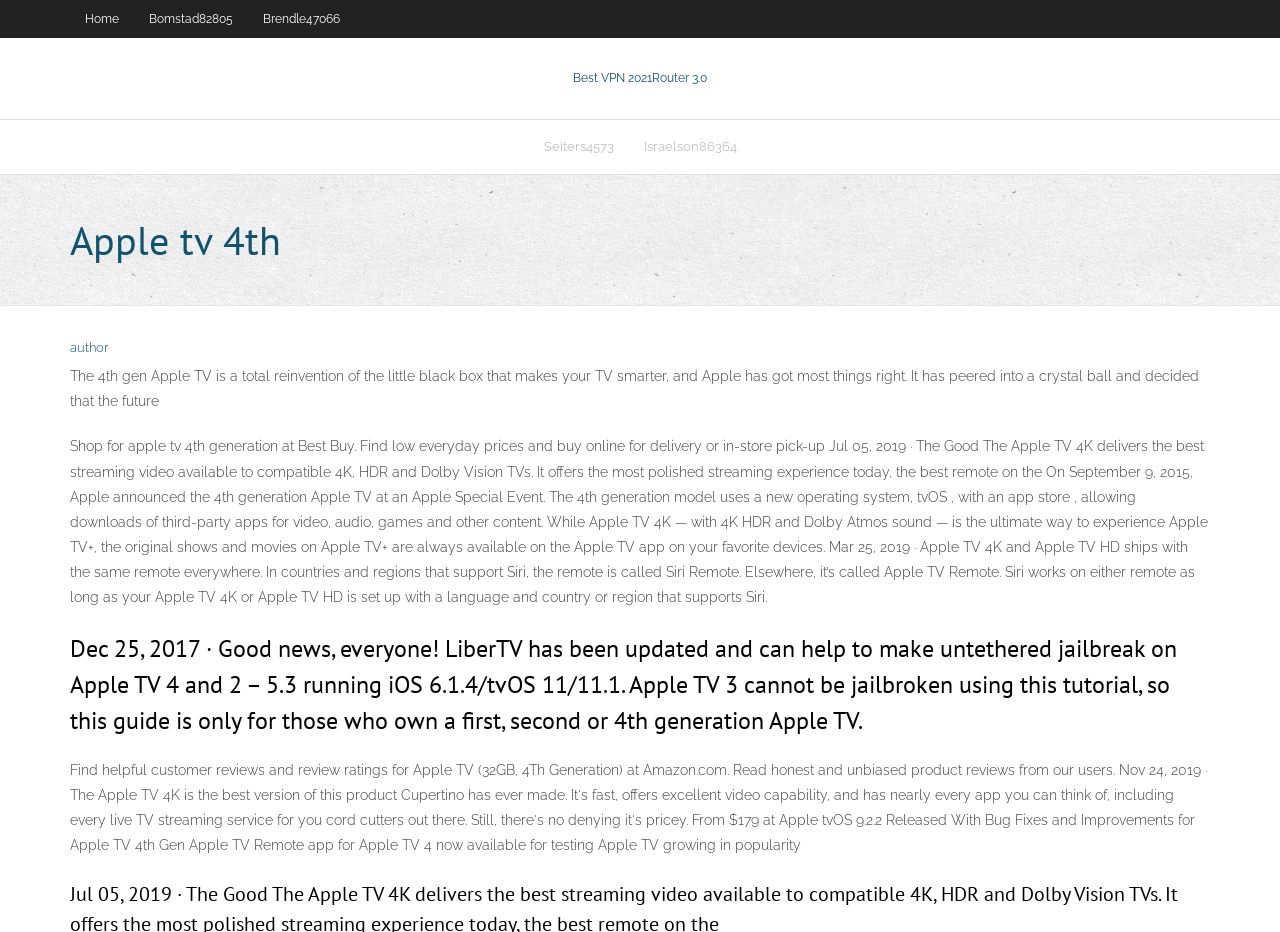What is the purpose of LiberTV?
Use the image to answer the question with a single word or phrase.

Jailbreak Apple TV